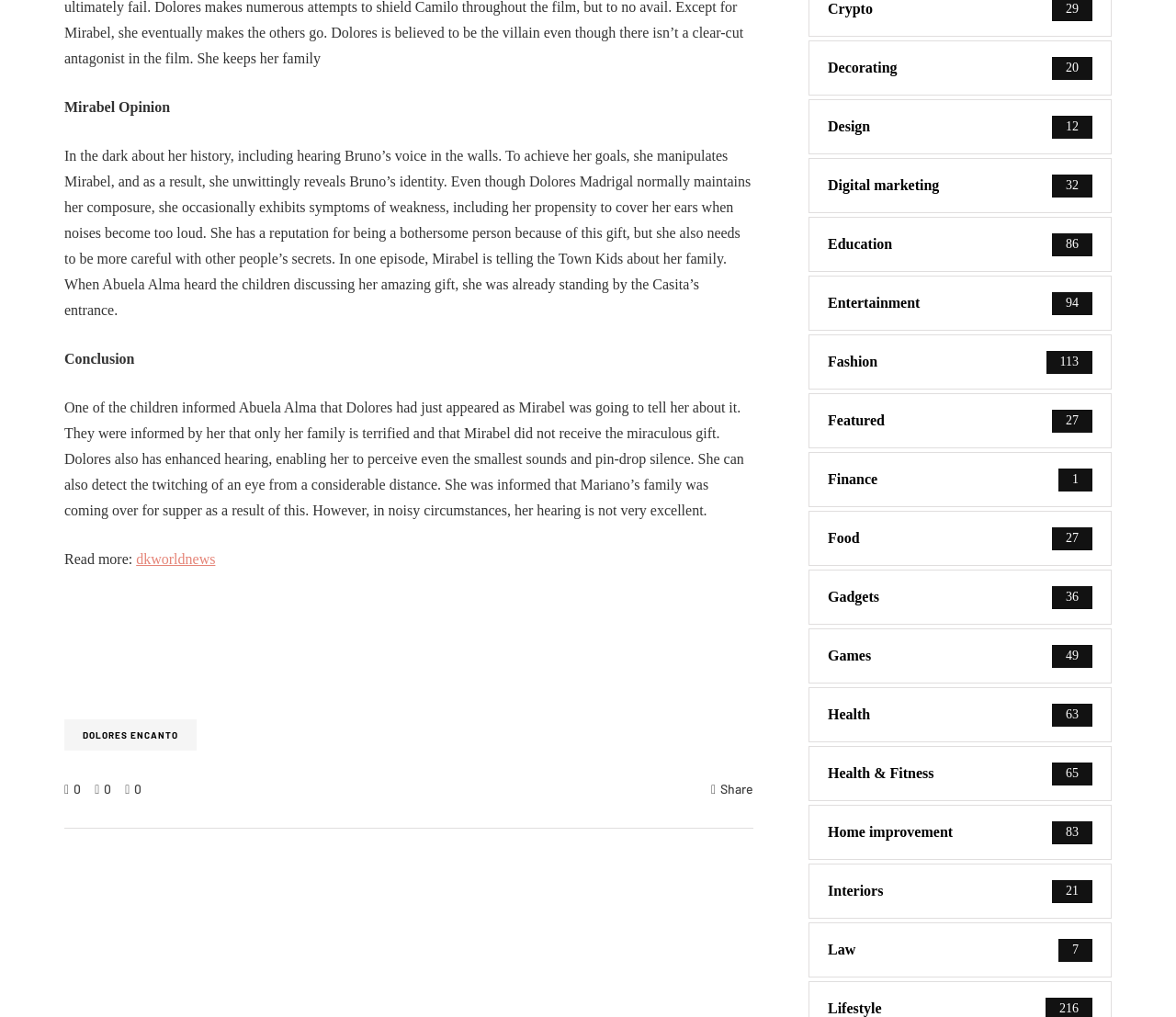Determine the bounding box coordinates of the region to click in order to accomplish the following instruction: "Explore the 'Entertainment' category". Provide the coordinates as four float numbers between 0 and 1, specifically [left, top, right, bottom].

[0.688, 0.271, 0.945, 0.326]